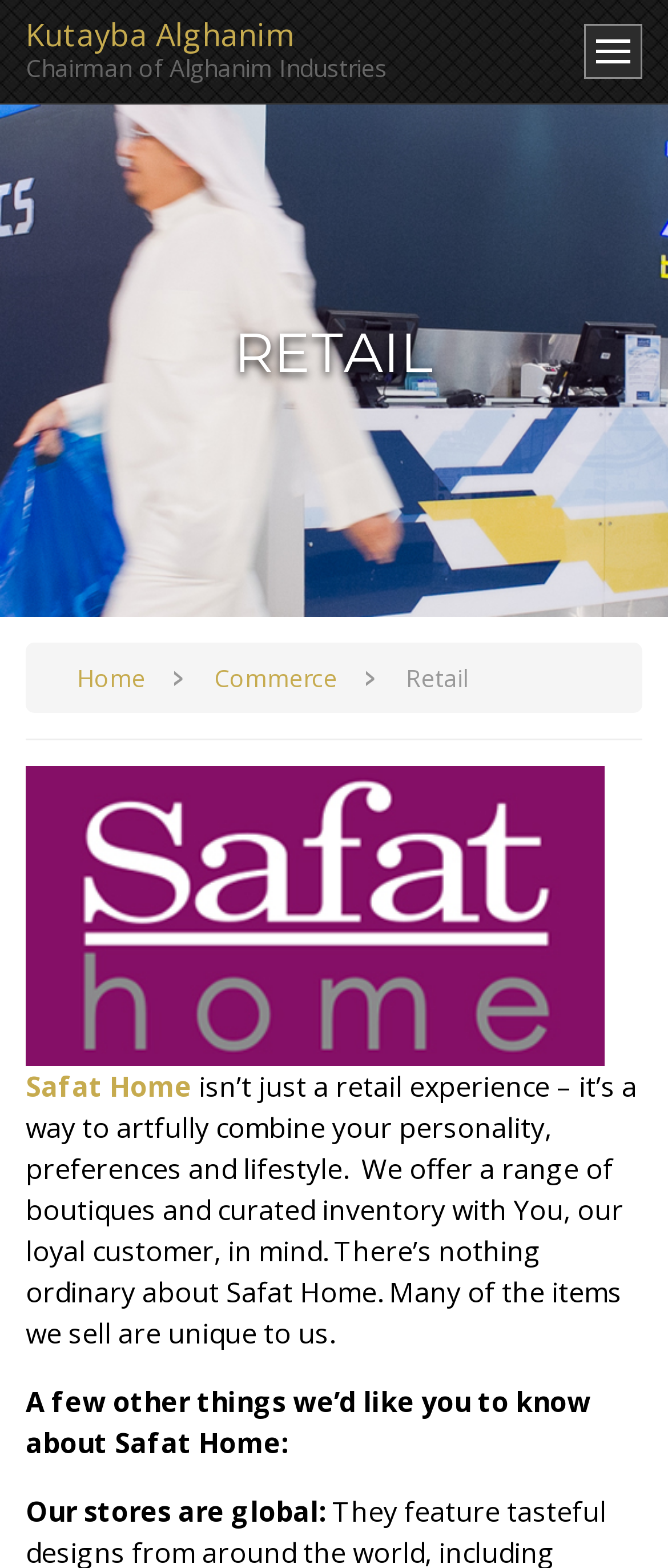What is unique about the items sold at Safat Home?
Answer briefly with a single word or phrase based on the image.

Many are unique to us